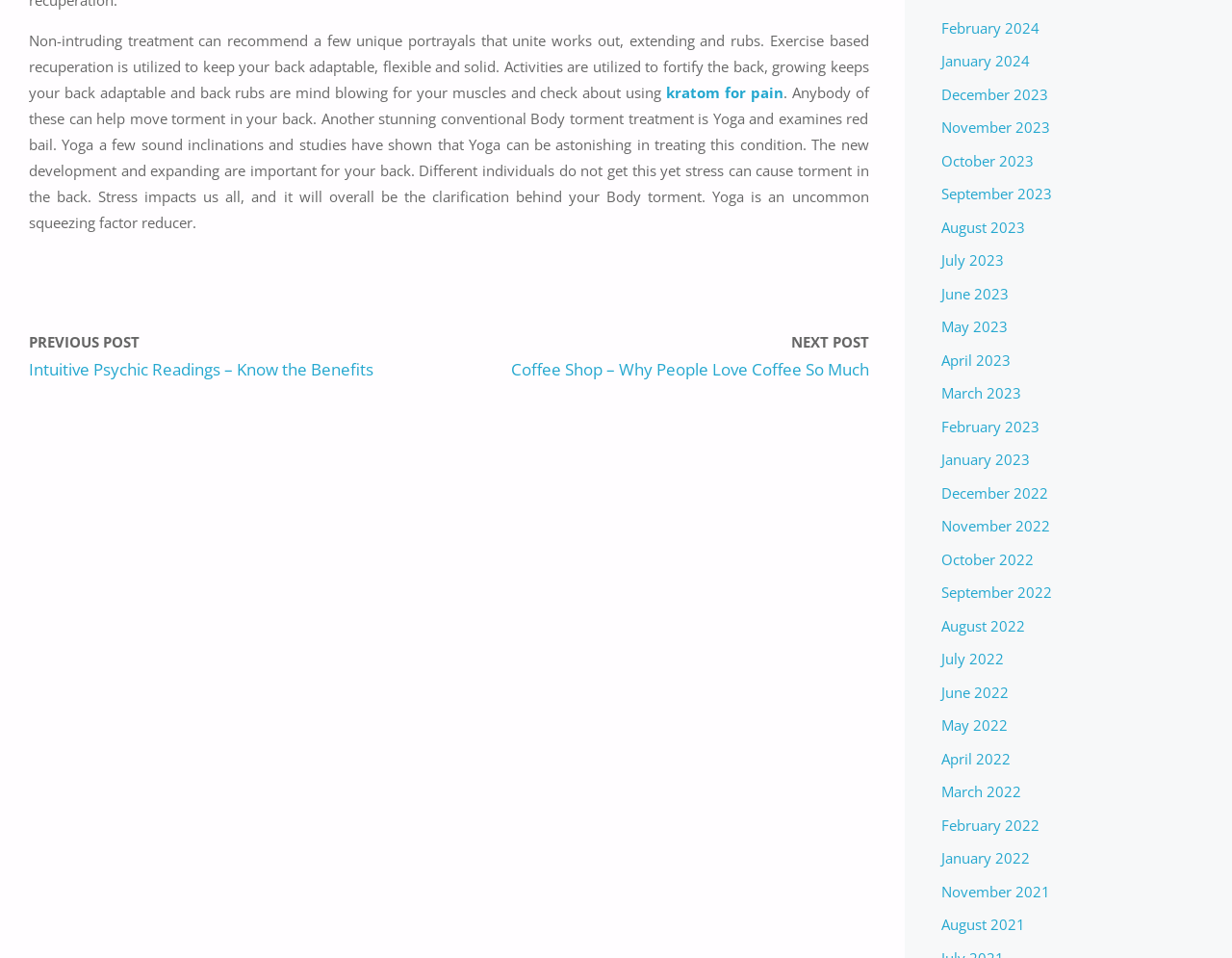What type of content is available on this webpage?
Please respond to the question with a detailed and informative answer.

The webpage appears to be a blog or article page, with a main article discussing back pain treatment and several links to other articles or blog posts, such as 'Intuitive Psychic Readings – Know the Benefits' and 'Coffee Shop – Why People Love Coffee So Much'.